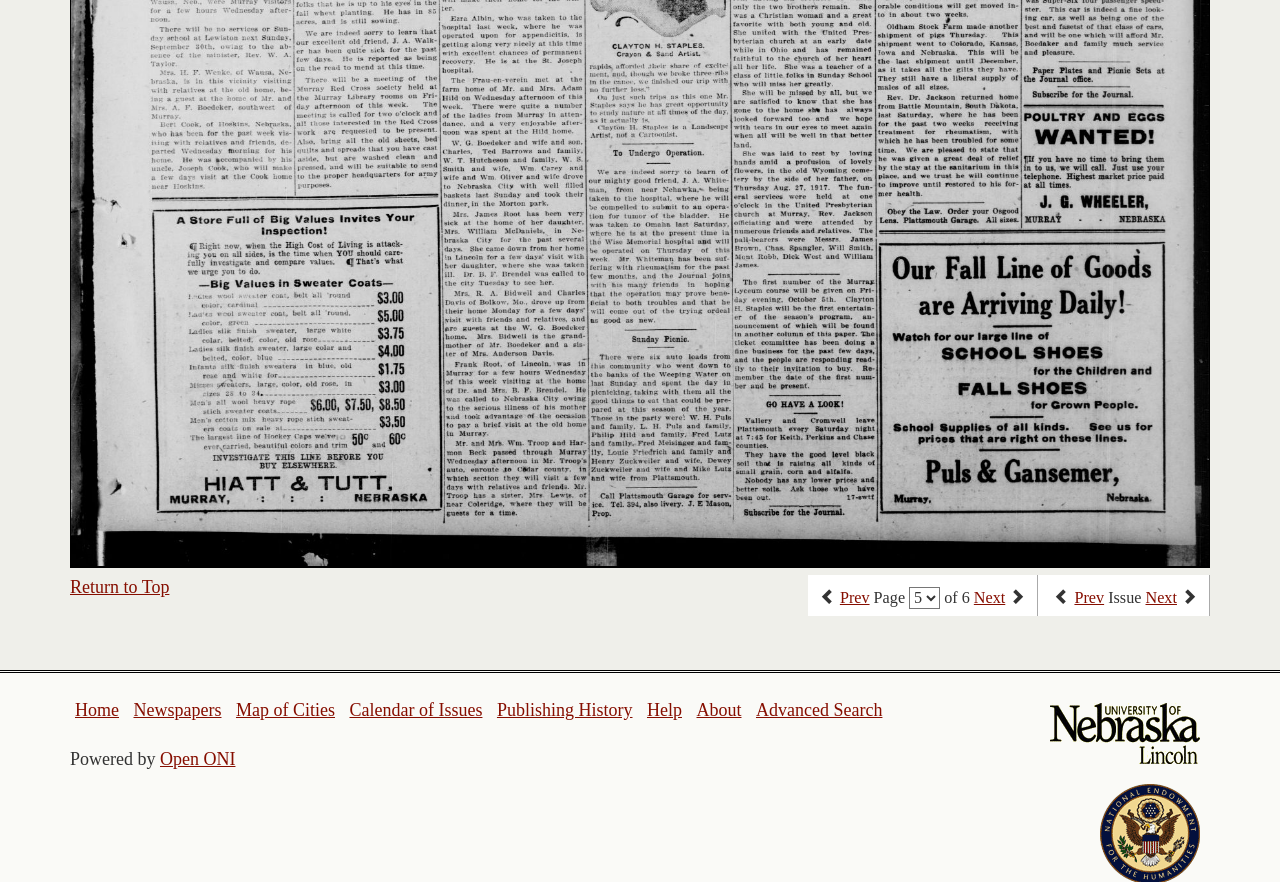Kindly provide the bounding box coordinates of the section you need to click on to fulfill the given instruction: "perform advanced search".

[0.591, 0.794, 0.689, 0.816]